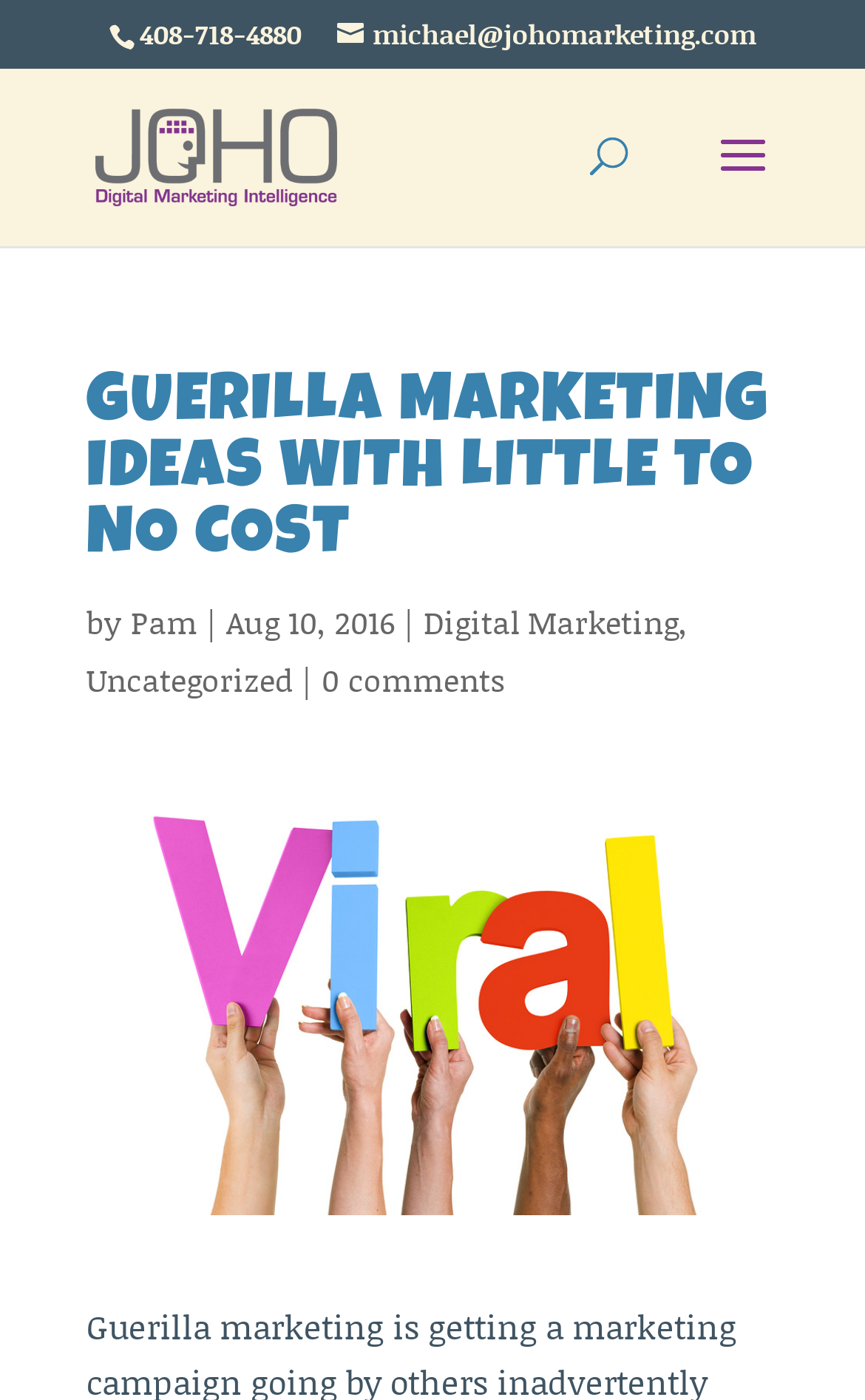Find the main header of the webpage and produce its text content.

GUERILLA MARKETING IDEAS WITH LITTLE TO NO COST